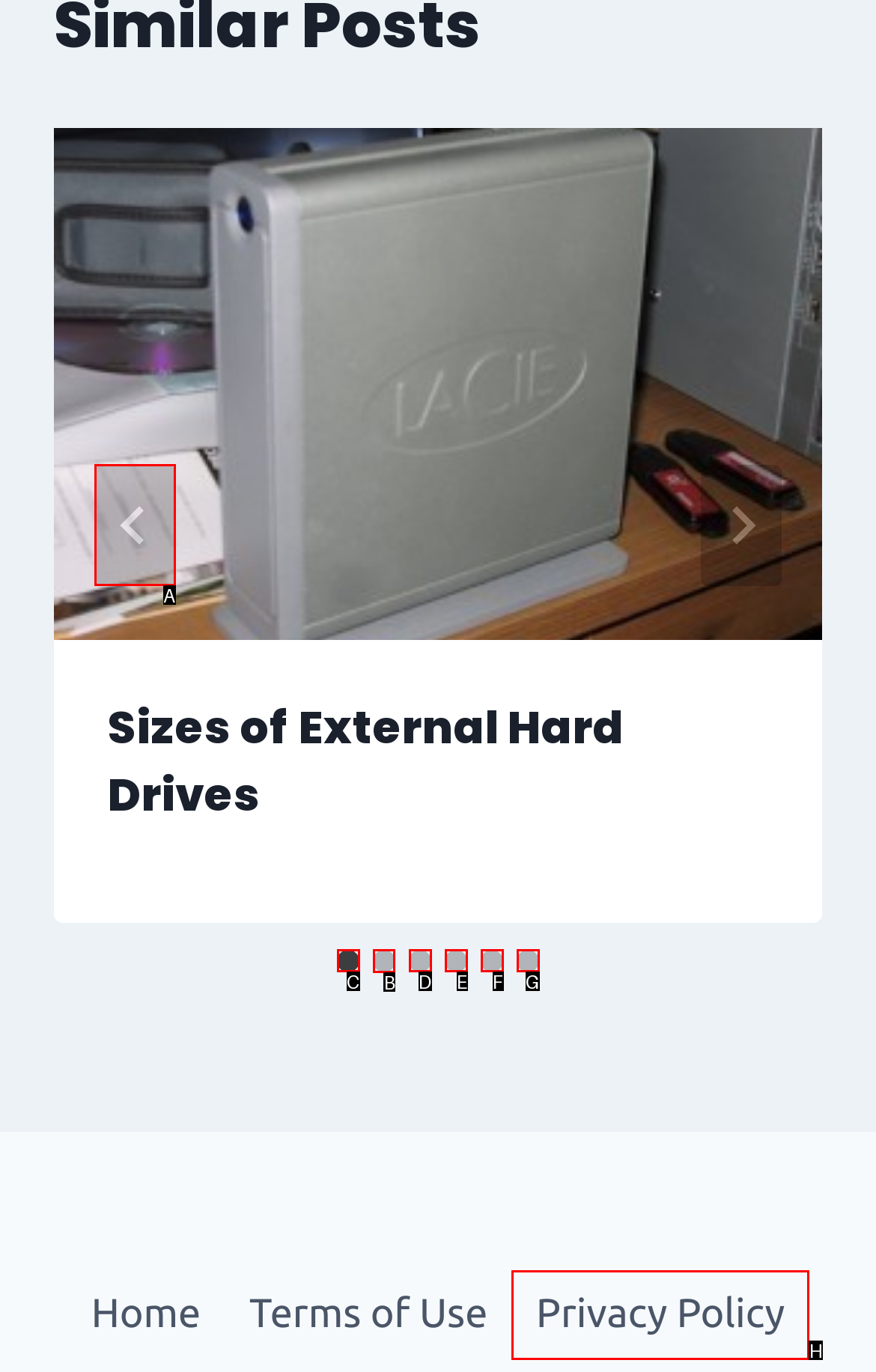Identify the letter of the correct UI element to fulfill the task: Select slide 2 from the given options in the screenshot.

B